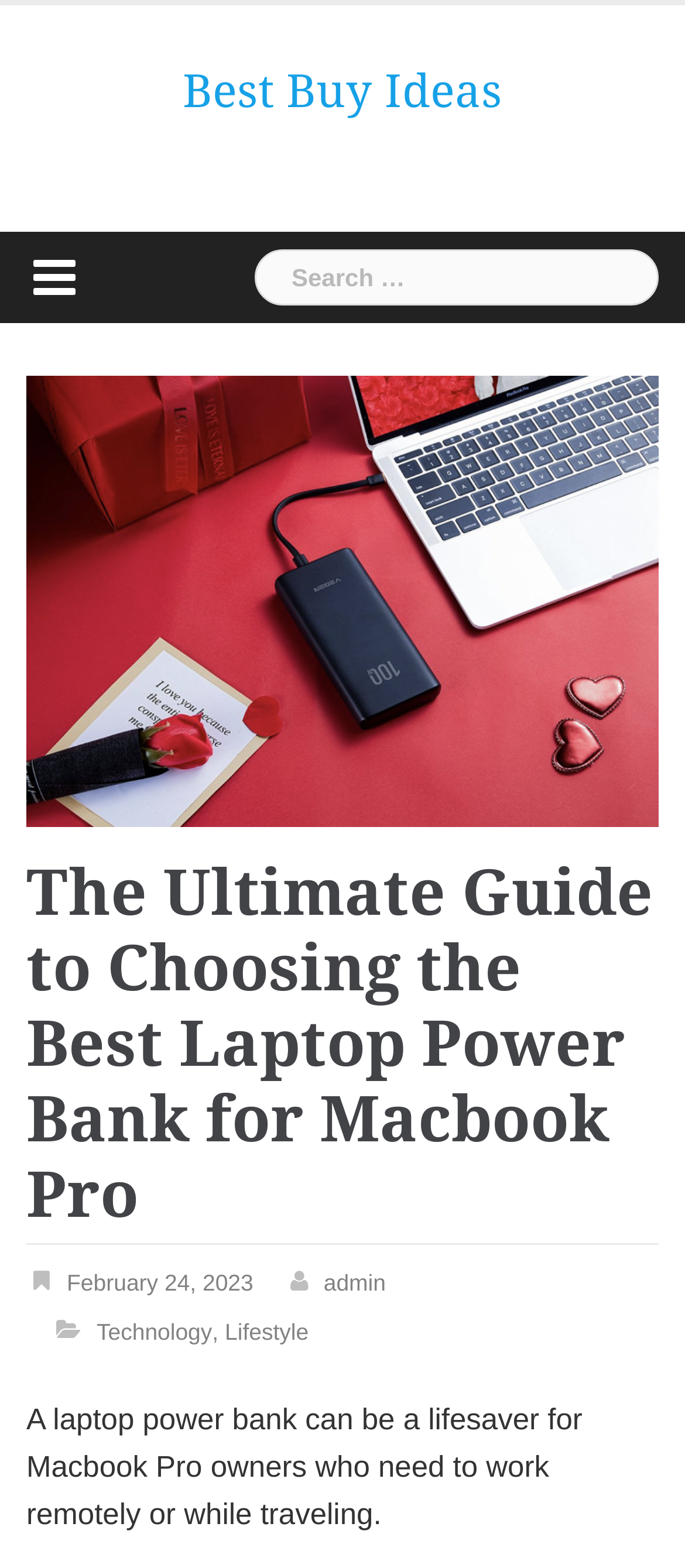Identify the bounding box of the UI element described as follows: "Lifestyle". Provide the coordinates as four float numbers in the range of 0 to 1 [left, top, right, bottom].

[0.328, 0.834, 0.451, 0.865]